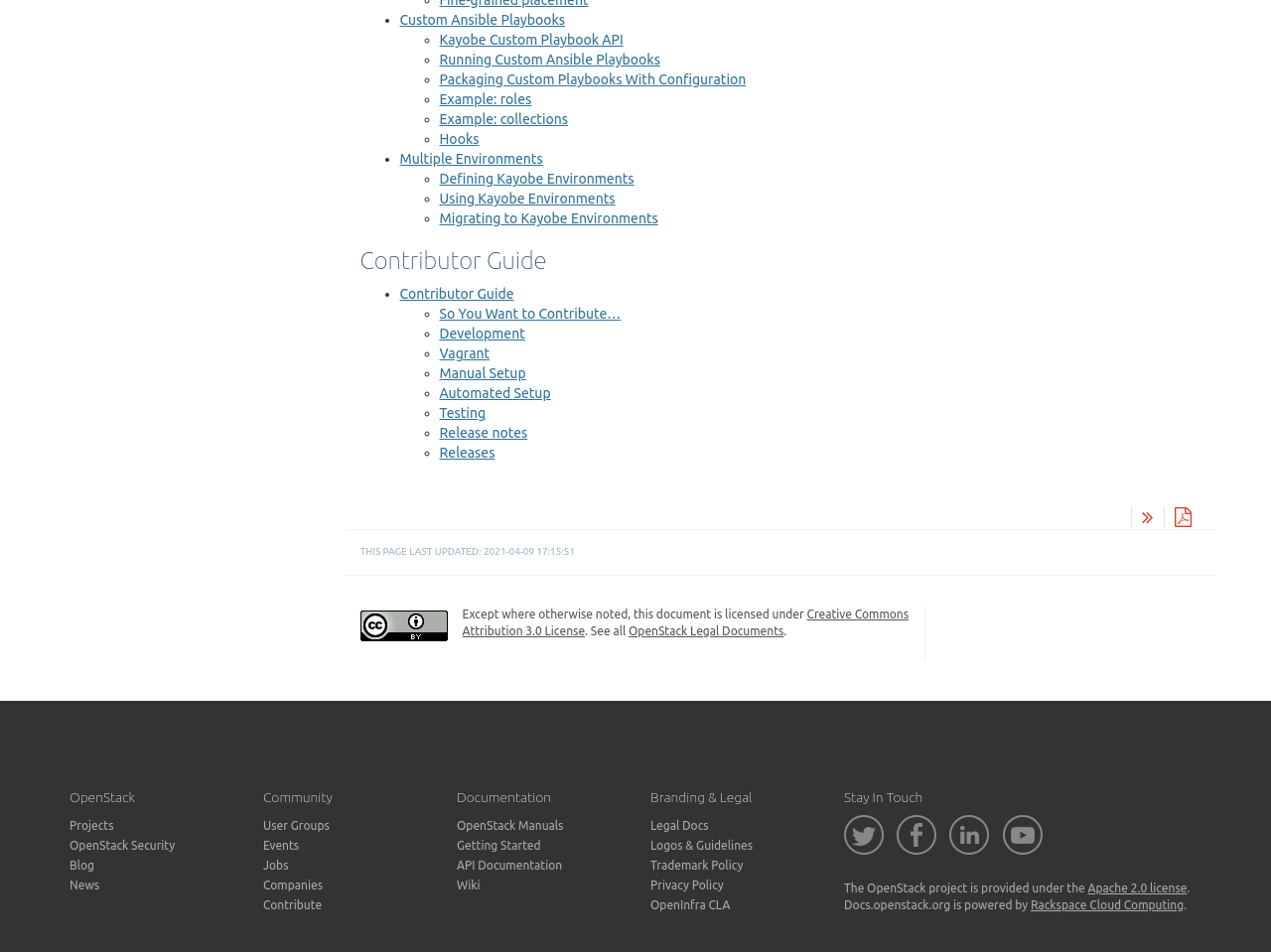What is the last updated date of this page?
Can you provide an in-depth and detailed response to the question?

I found the last updated date of this page by looking at the text 'THIS PAGE LAST UPDATED: 2021-04-09 17:15:51' located at the bottom of the page.